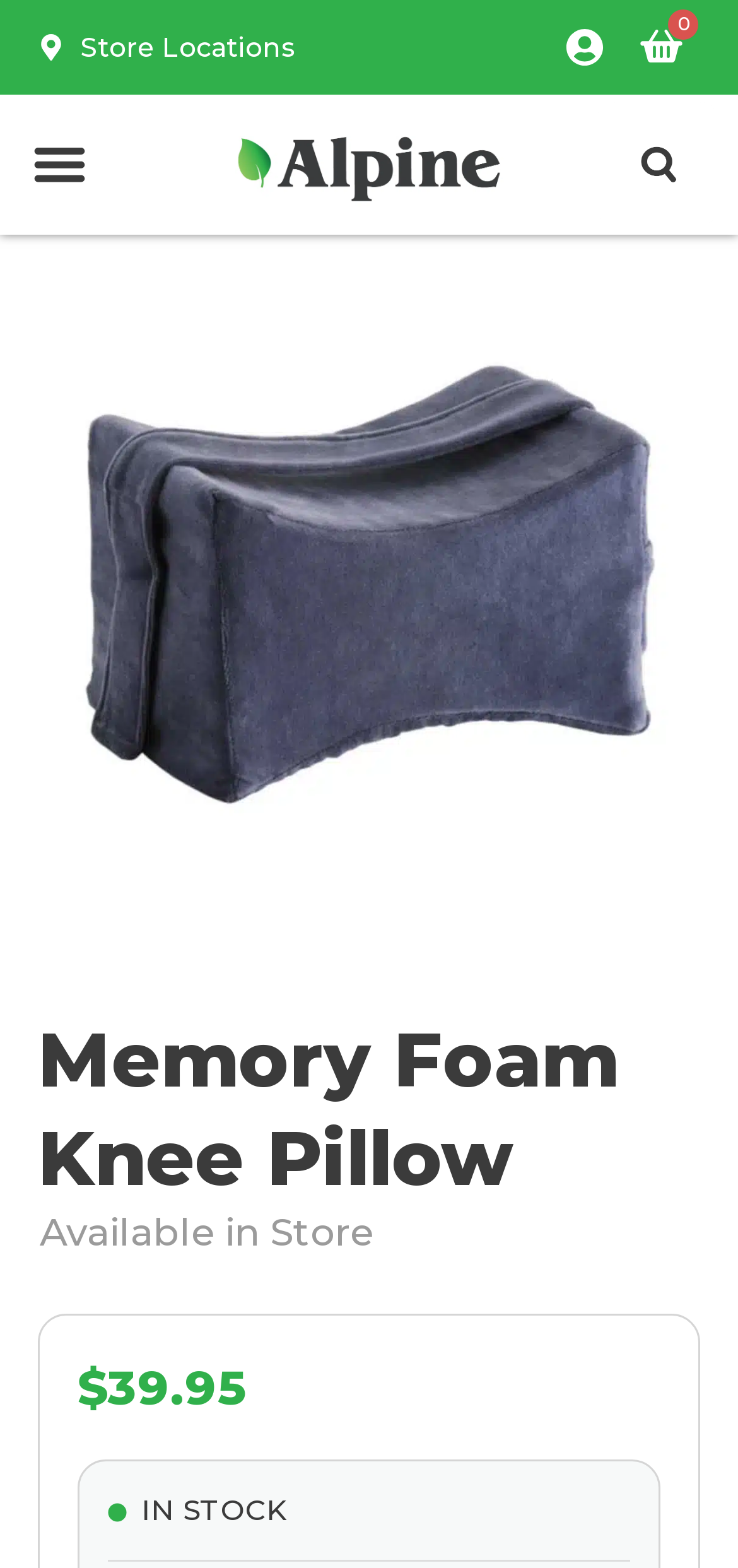Find and extract the text of the primary heading on the webpage.

Memory Foam Knee Pillow